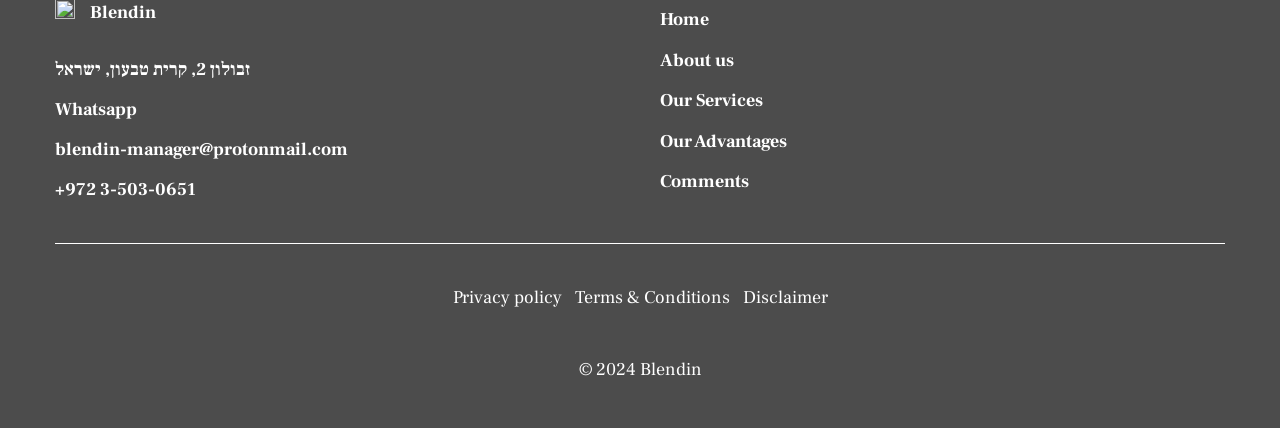Please find the bounding box coordinates of the clickable region needed to complete the following instruction: "Contact via Whatsapp". The bounding box coordinates must consist of four float numbers between 0 and 1, i.e., [left, top, right, bottom].

[0.043, 0.224, 0.484, 0.287]